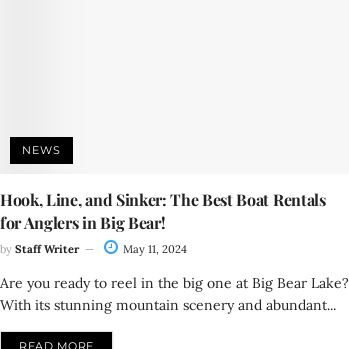Please analyze the image and give a detailed answer to the question:
What is the category of the article?

The article is categorized under the 'NEWS' section, which is indicated below the title of the article.